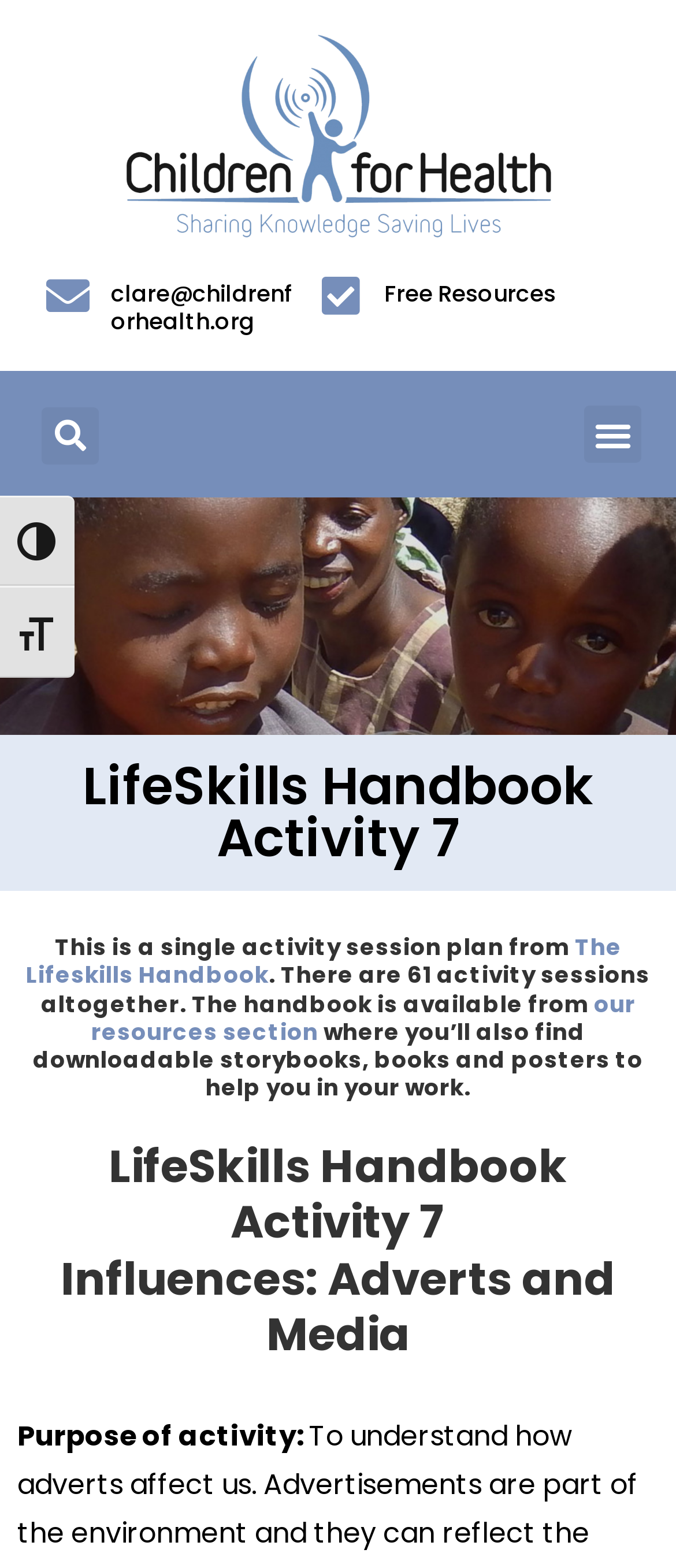What is the purpose of this activity?
Analyze the image and provide a thorough answer to the question.

The purpose of this activity can be inferred from the heading 'LifeSkills Handbook Activity 7' and the description 'This is a single activity session plan from The Lifeskills Handbook.' which suggests that the activity is related to teaching life skills to children.